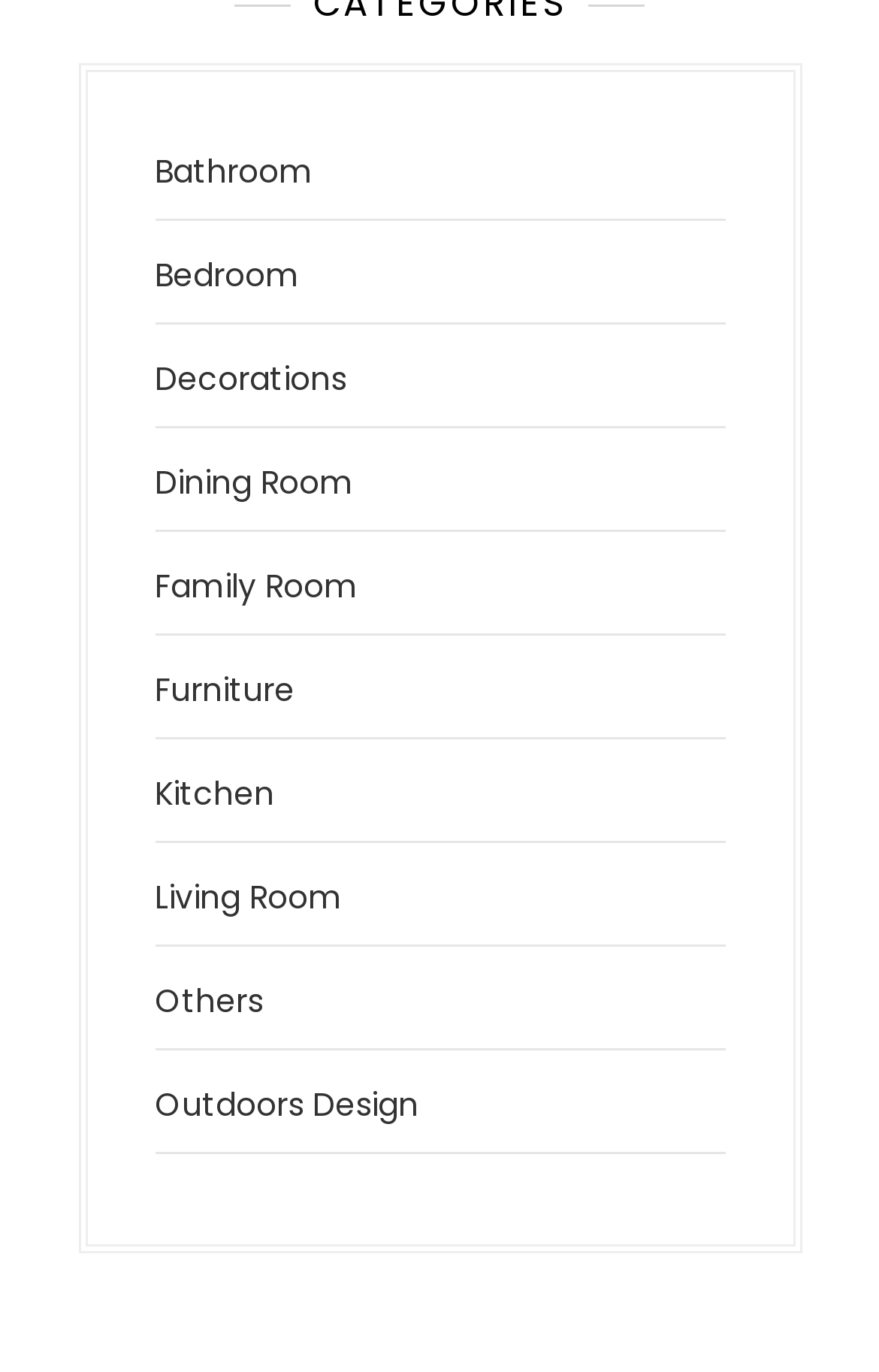Identify the bounding box coordinates for the region to click in order to carry out this instruction: "view Decorations". Provide the coordinates using four float numbers between 0 and 1, formatted as [left, top, right, bottom].

[0.176, 0.26, 0.394, 0.293]